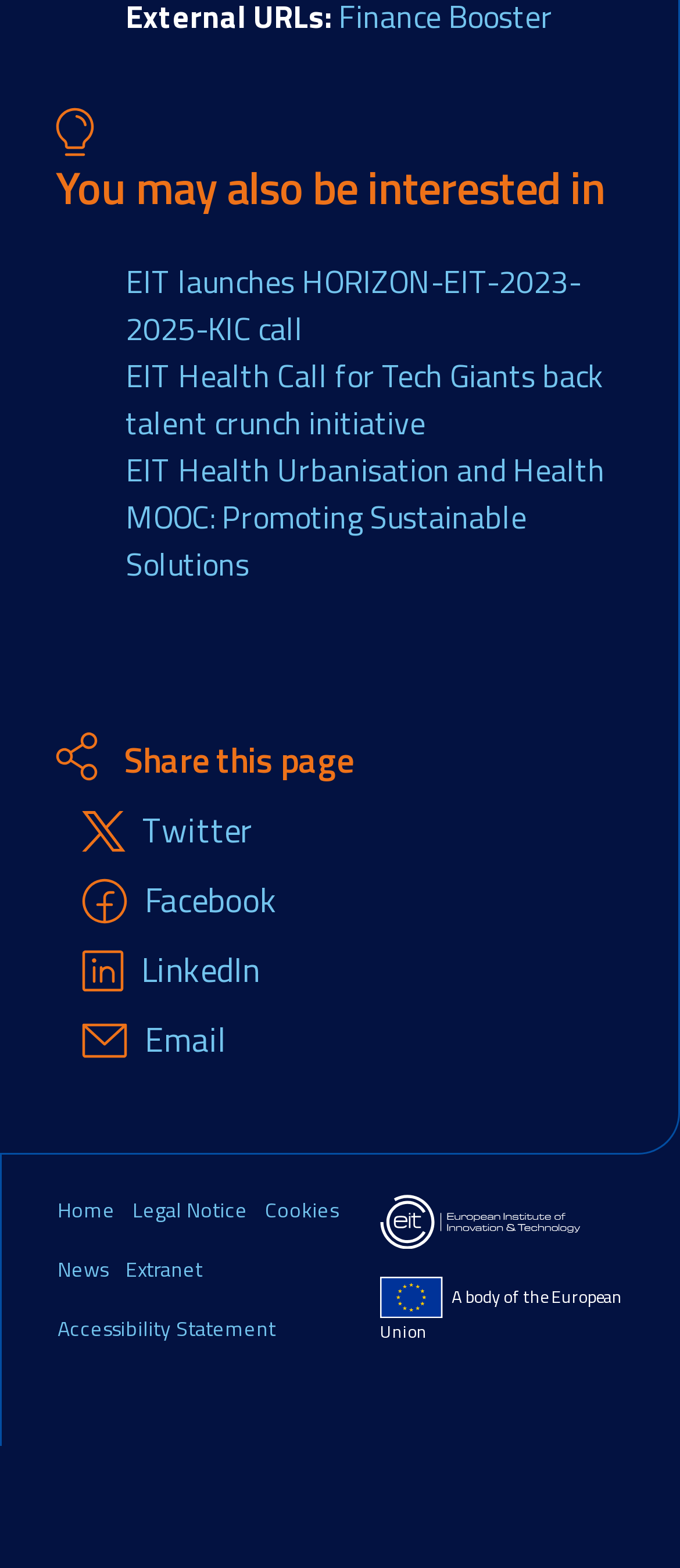Answer the following inquiry with a single word or phrase:
What is the heading above the middle section?

You may also be interested in